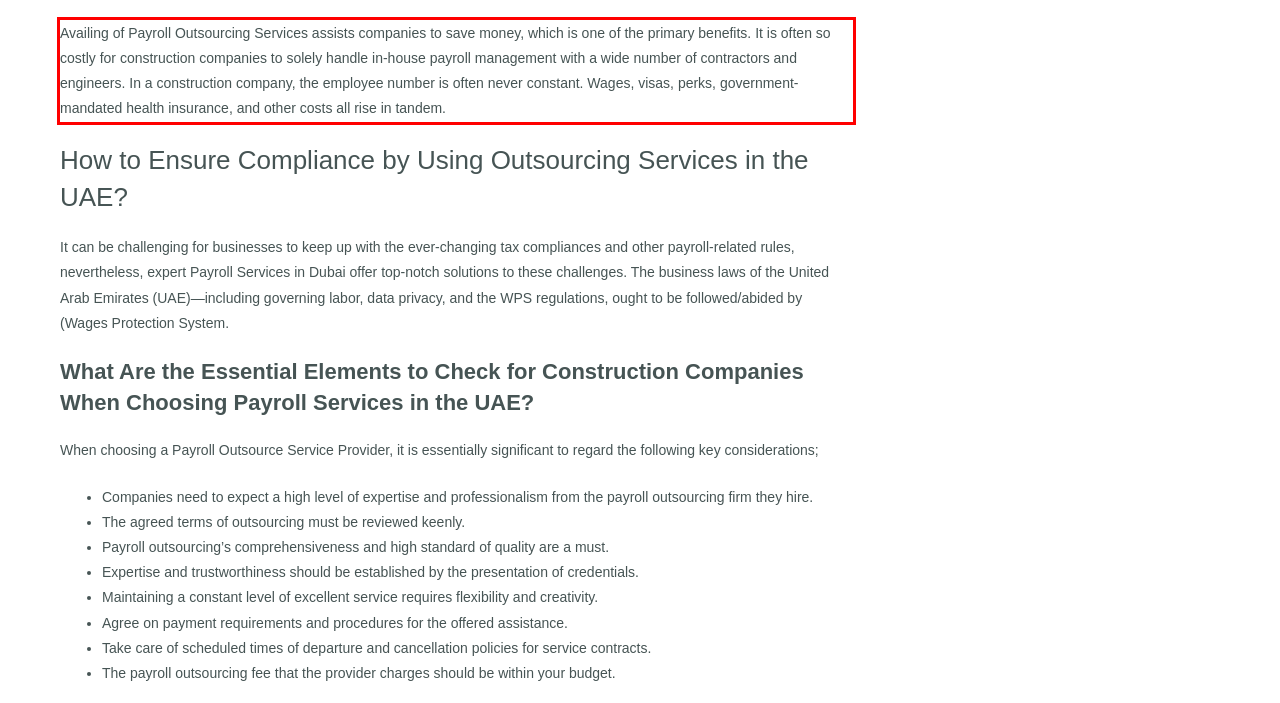Using the provided screenshot of a webpage, recognize the text inside the red rectangle bounding box by performing OCR.

Availing of Payroll Outsourcing Services assists companies to save money, which is one of the primary benefits. It is often so costly for construction companies to solely handle in-house payroll management with a wide number of contractors and engineers. In a construction company, the employee number is often never constant. Wages, visas, perks, government-mandated health insurance, and other costs all rise in tandem.